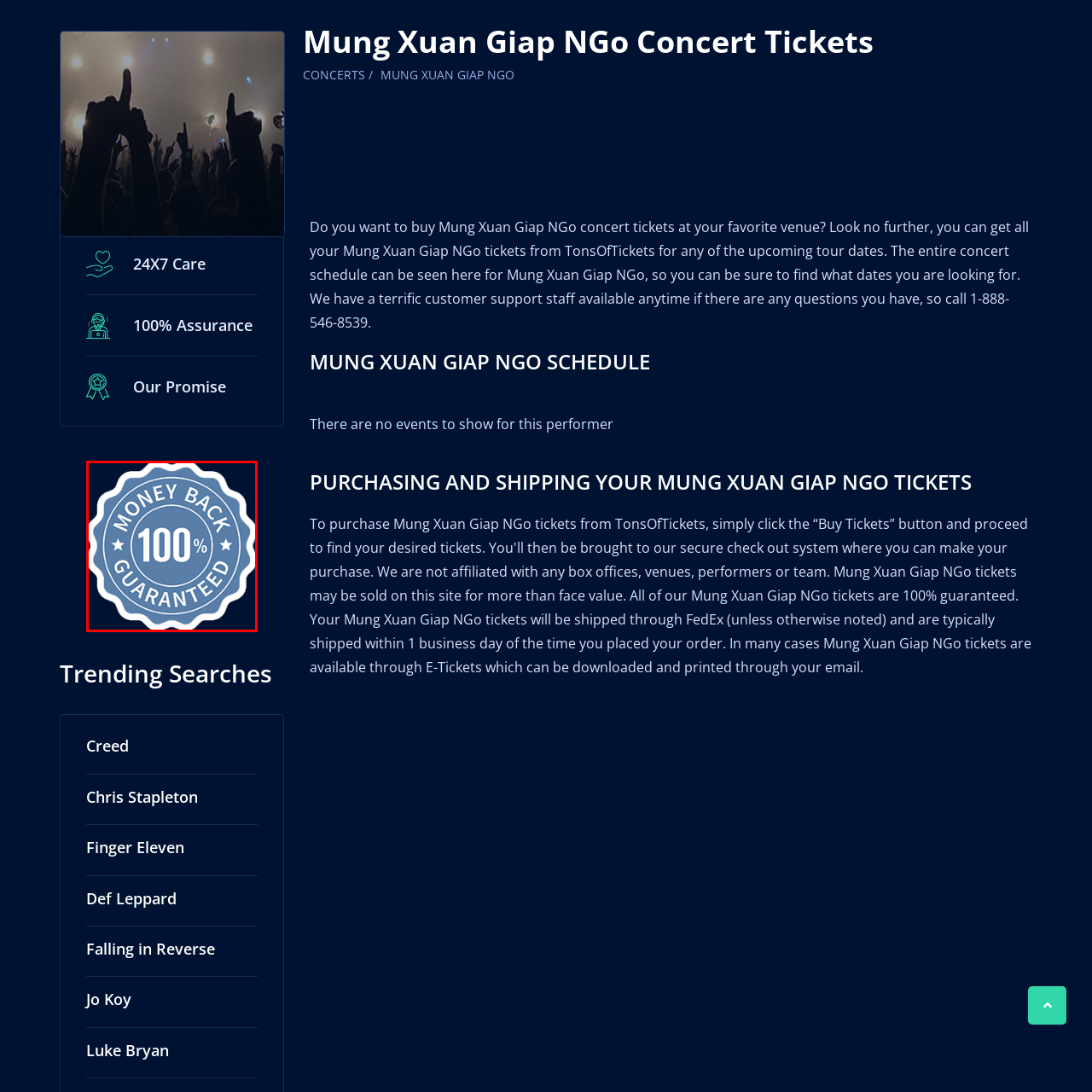Examine the image inside the red bounding box and deliver a thorough answer to the question that follows, drawing information from the image: What type of event is the guarantee related to?

The guarantee is likely related to ticket purchases for events, specifically the Mung Xuan Giap Ngo concert, as mentioned in the caption.